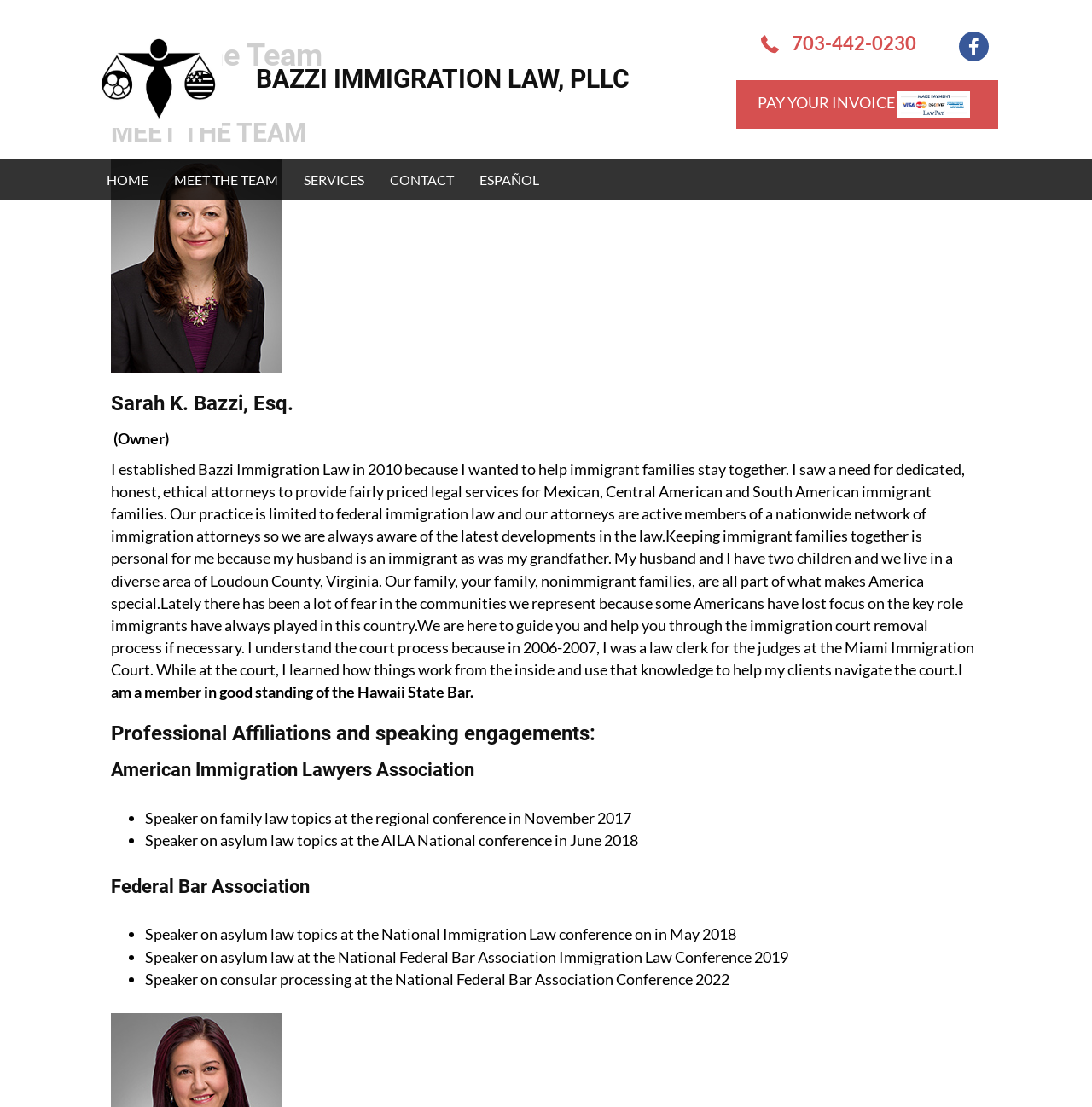What is the name of the lawyer featured on the webpage?
Please respond to the question with a detailed and well-explained answer.

I found the name of the lawyer by reading the heading element with the text 'Sarah K. Bazzi, Esq.' which is located below the image of the lawyer.